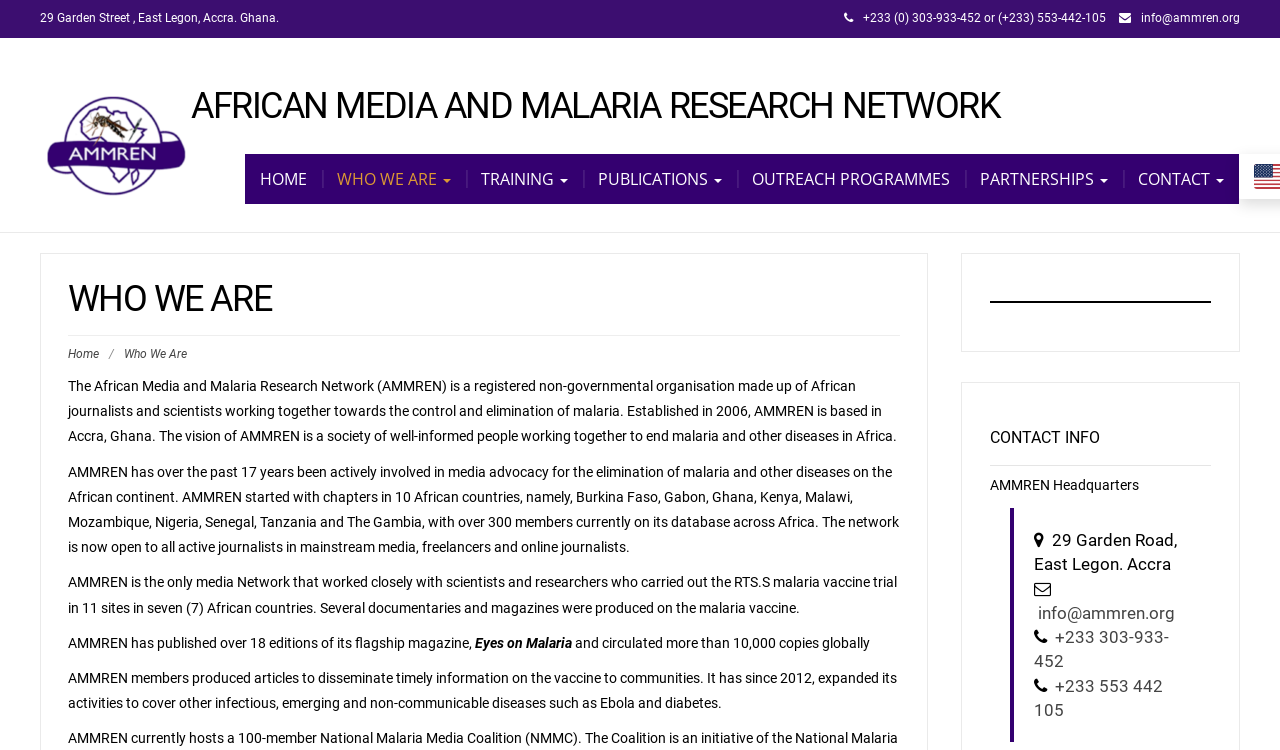How many members are currently on AMMREN's database across Africa?
Give a detailed response to the question by analyzing the screenshot.

I found this information by reading the text on the webpage, which states that 'AMMREN started with chapters in 10 African countries... with over 300 members currently on its database across Africa'.